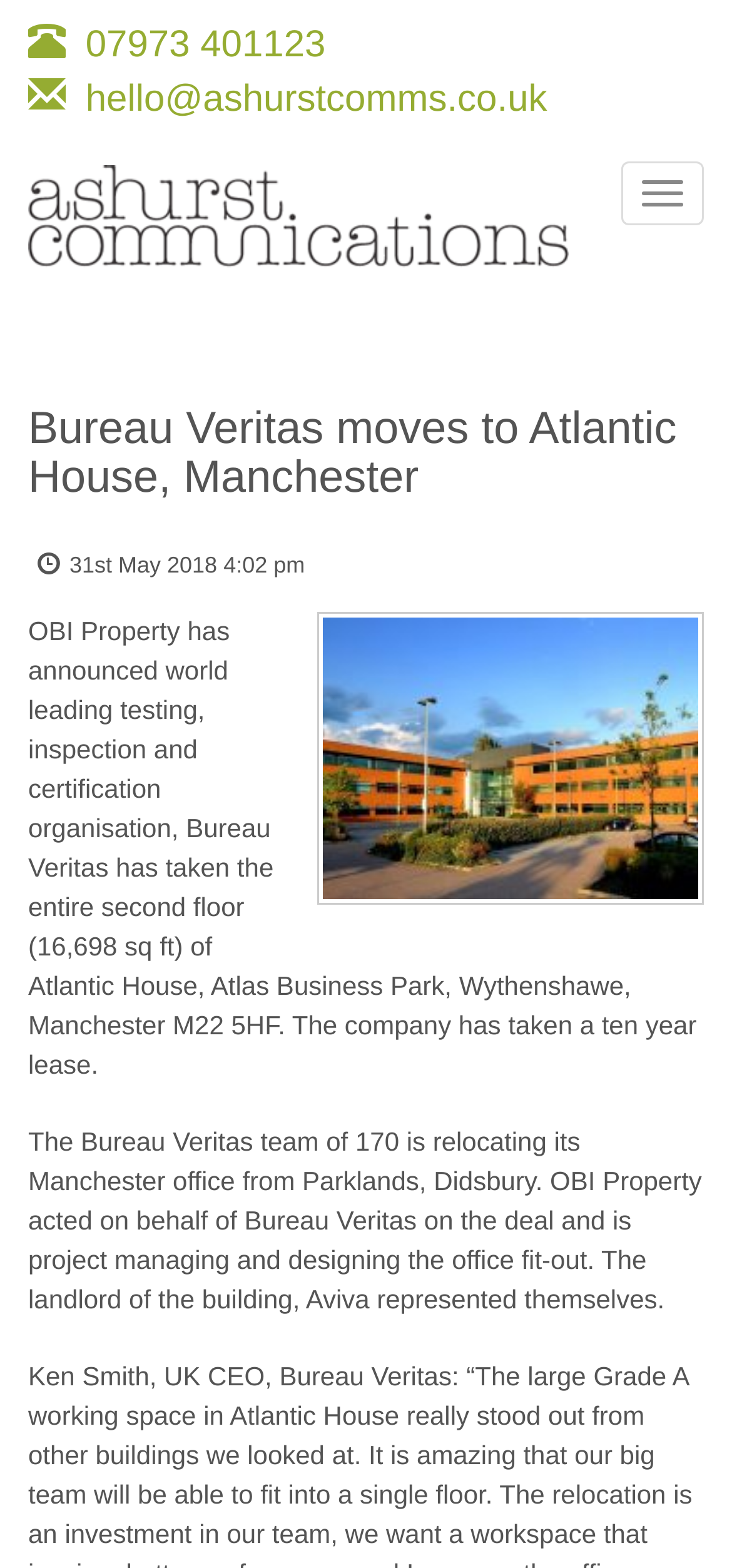Respond to the question below with a concise word or phrase:
How many square feet is the office space of Bureau Veritas?

16,698 sq ft